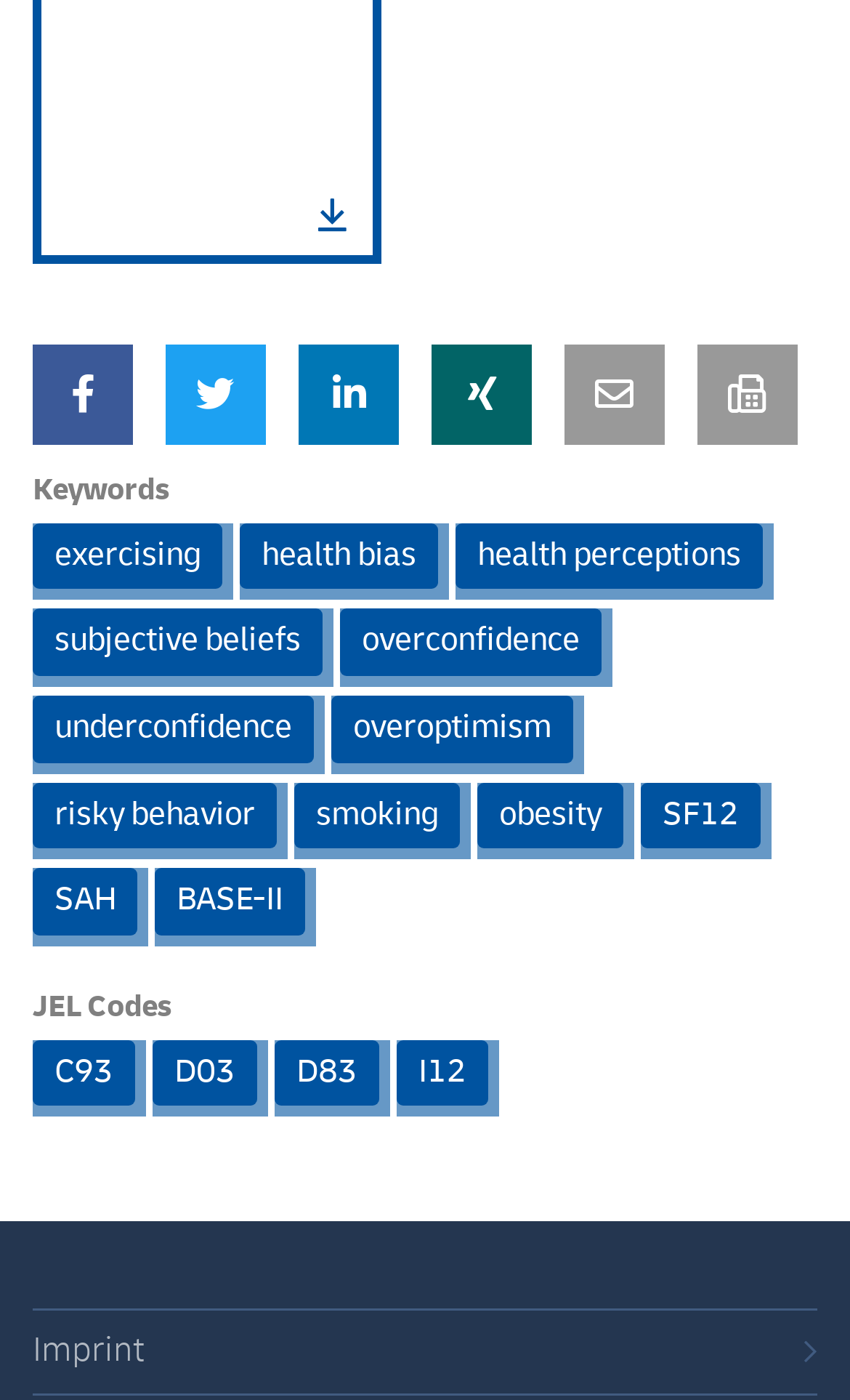Determine the bounding box coordinates for the UI element described. Format the coordinates as (top-left x, top-left y, bottom-right x, bottom-right y) and ensure all values are between 0 and 1. Element description: obesity

[0.562, 0.559, 0.733, 0.606]